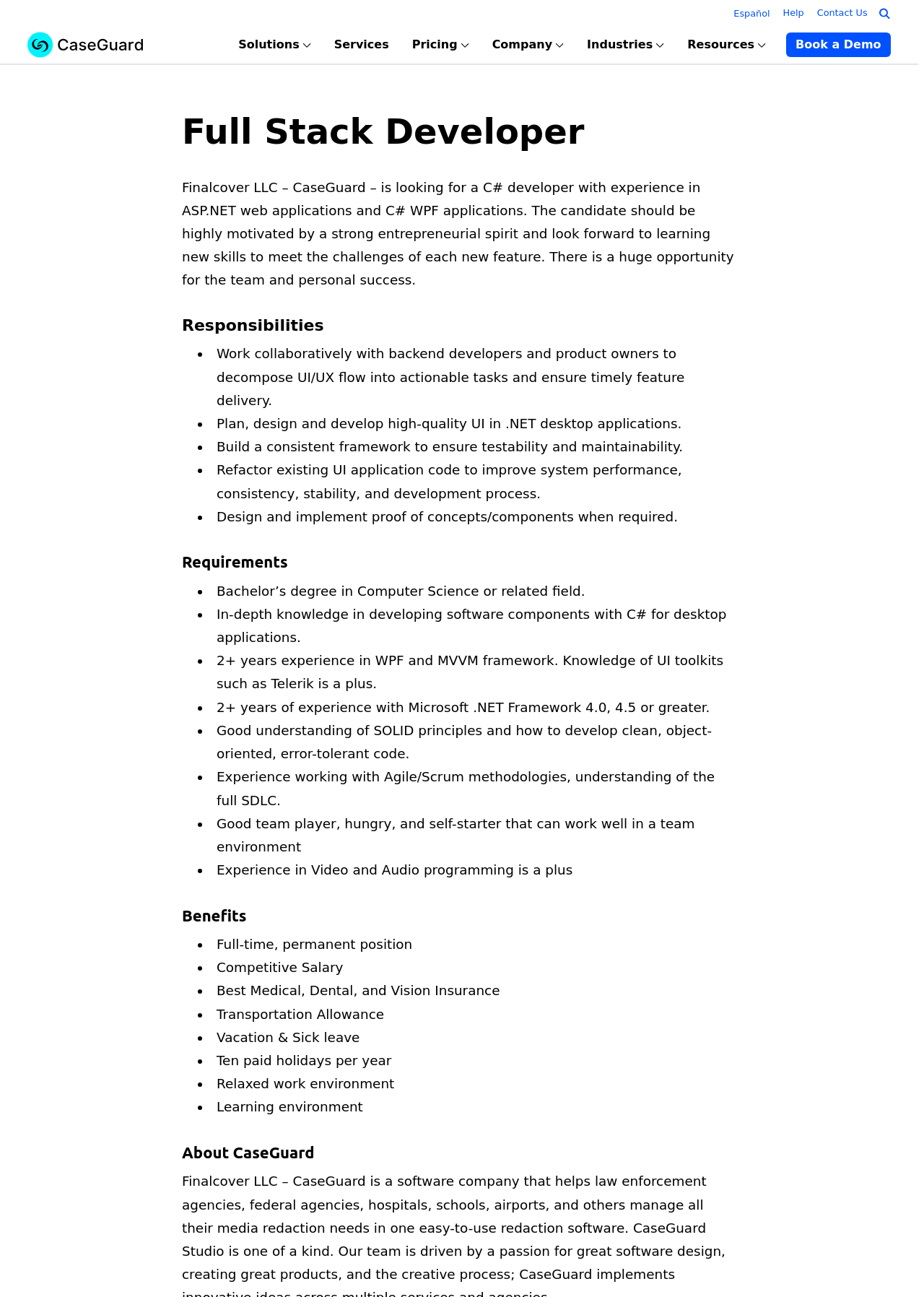Please find the bounding box coordinates of the clickable region needed to complete the following instruction: "Learn more about CaseGuard and our mission". The bounding box coordinates must consist of four float numbers between 0 and 1, i.e., [left, top, right, bottom].

[0.061, 0.089, 0.344, 0.143]